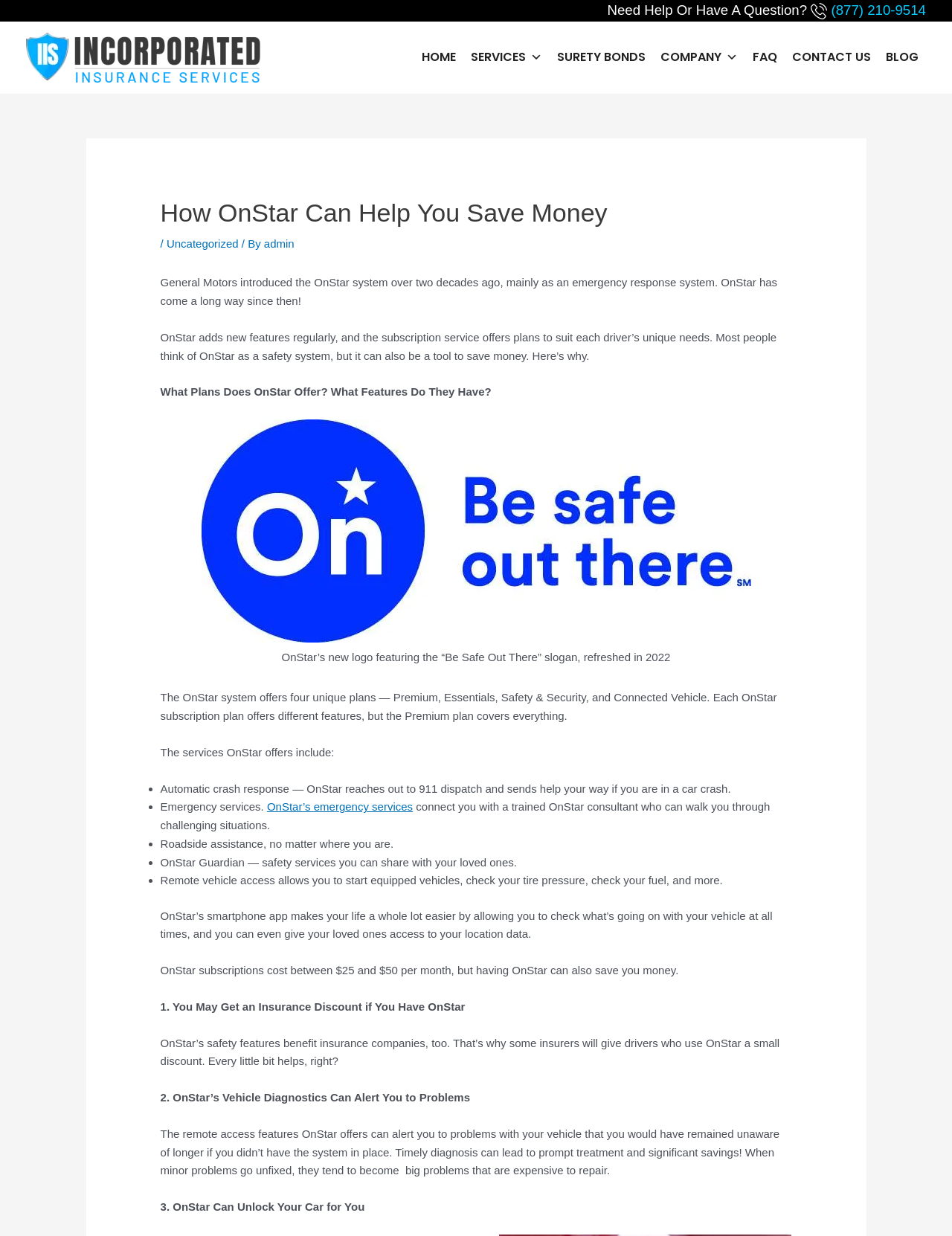Please provide the bounding box coordinates for the element that needs to be clicked to perform the following instruction: "Read more about 'News & Resources'". The coordinates should be given as four float numbers between 0 and 1, i.e., [left, top, right, bottom].

None